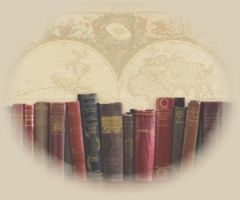What is the background of the image?
Identify the answer in the screenshot and reply with a single word or phrase.

Faint outlines of world maps